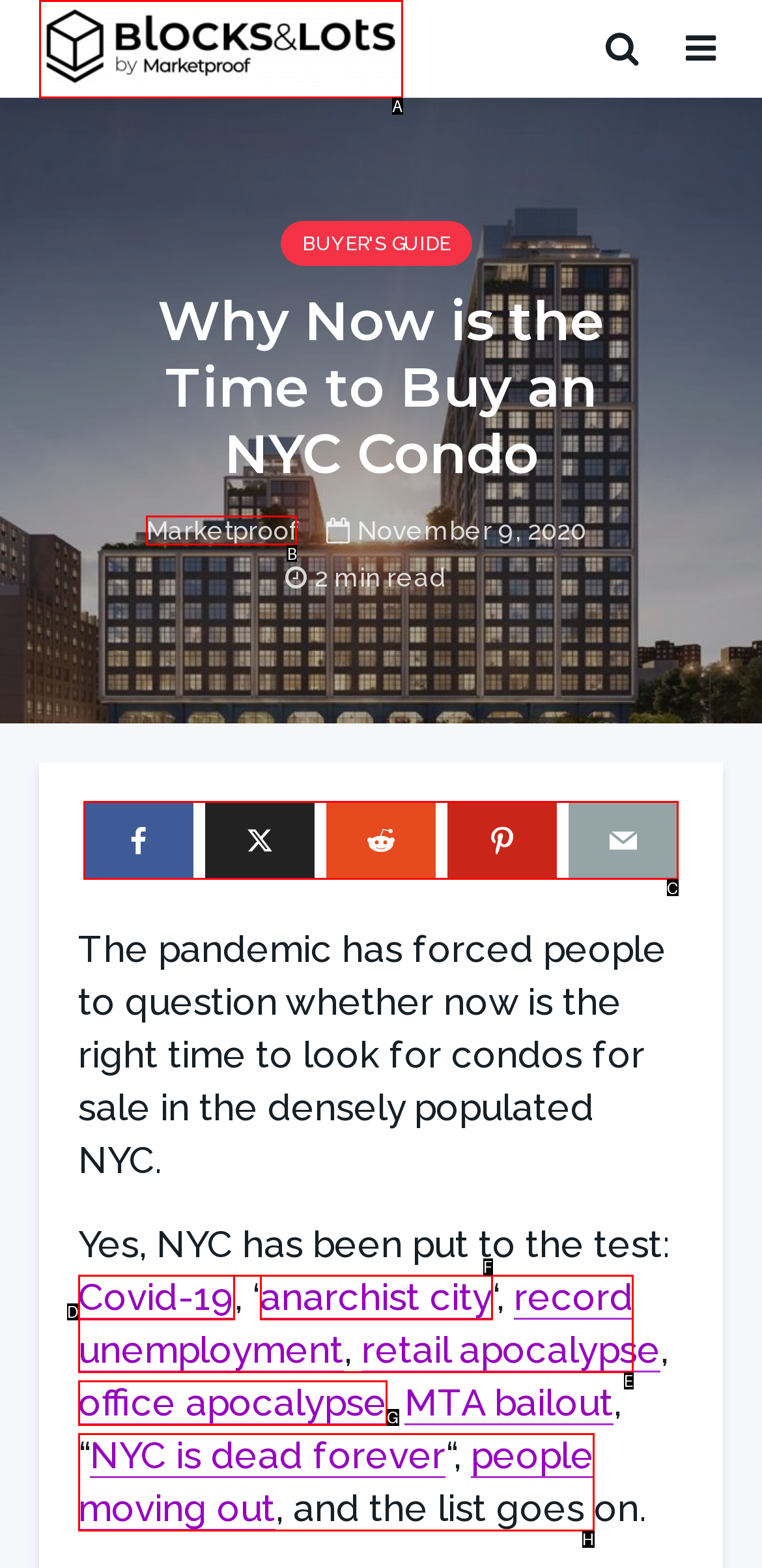Identify the HTML element you need to click to achieve the task: Share the article on social media. Respond with the corresponding letter of the option.

C